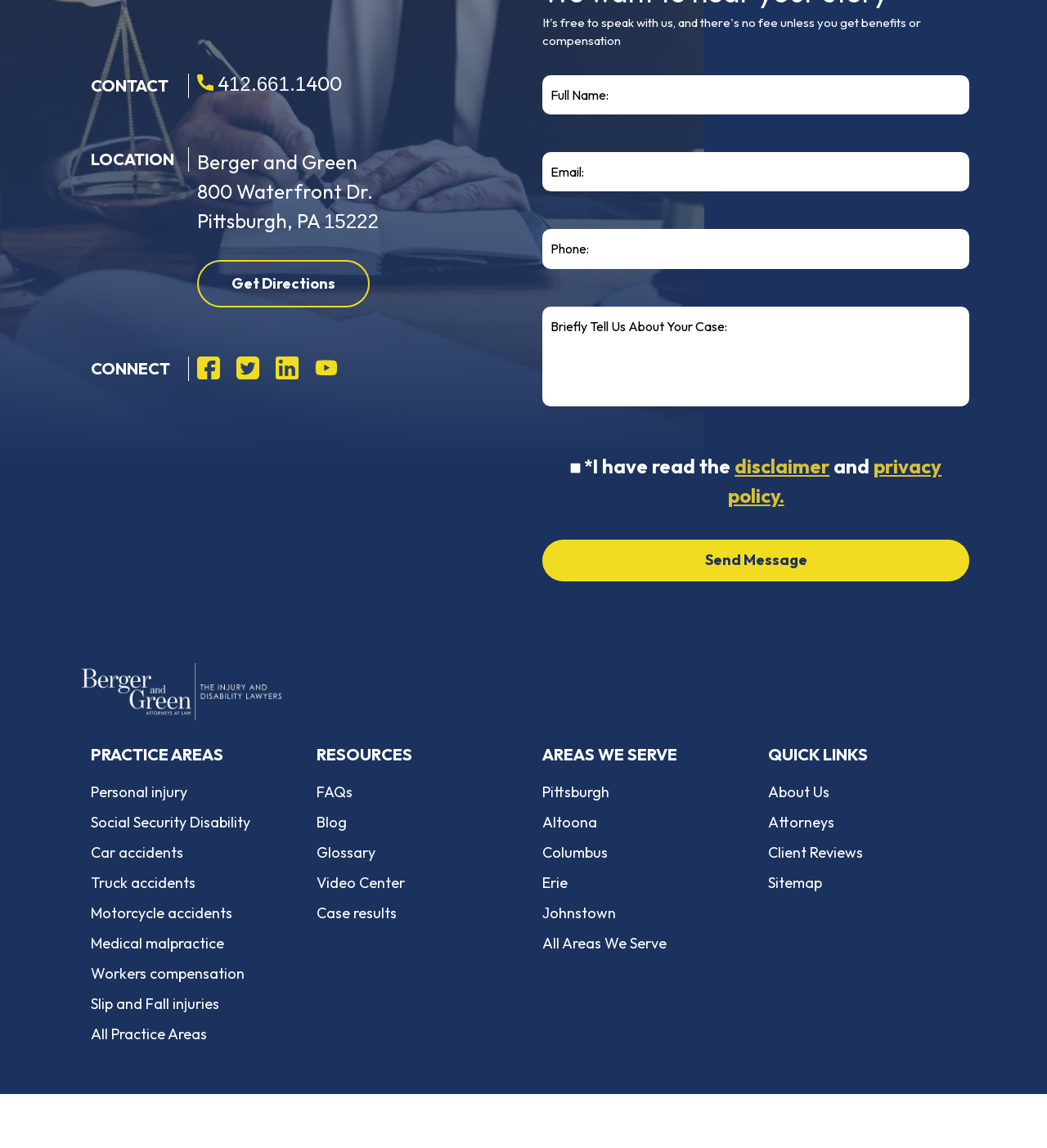Locate the bounding box coordinates of the element that should be clicked to fulfill the instruction: "Click the 'Get Directions' link".

[0.188, 0.227, 0.353, 0.268]